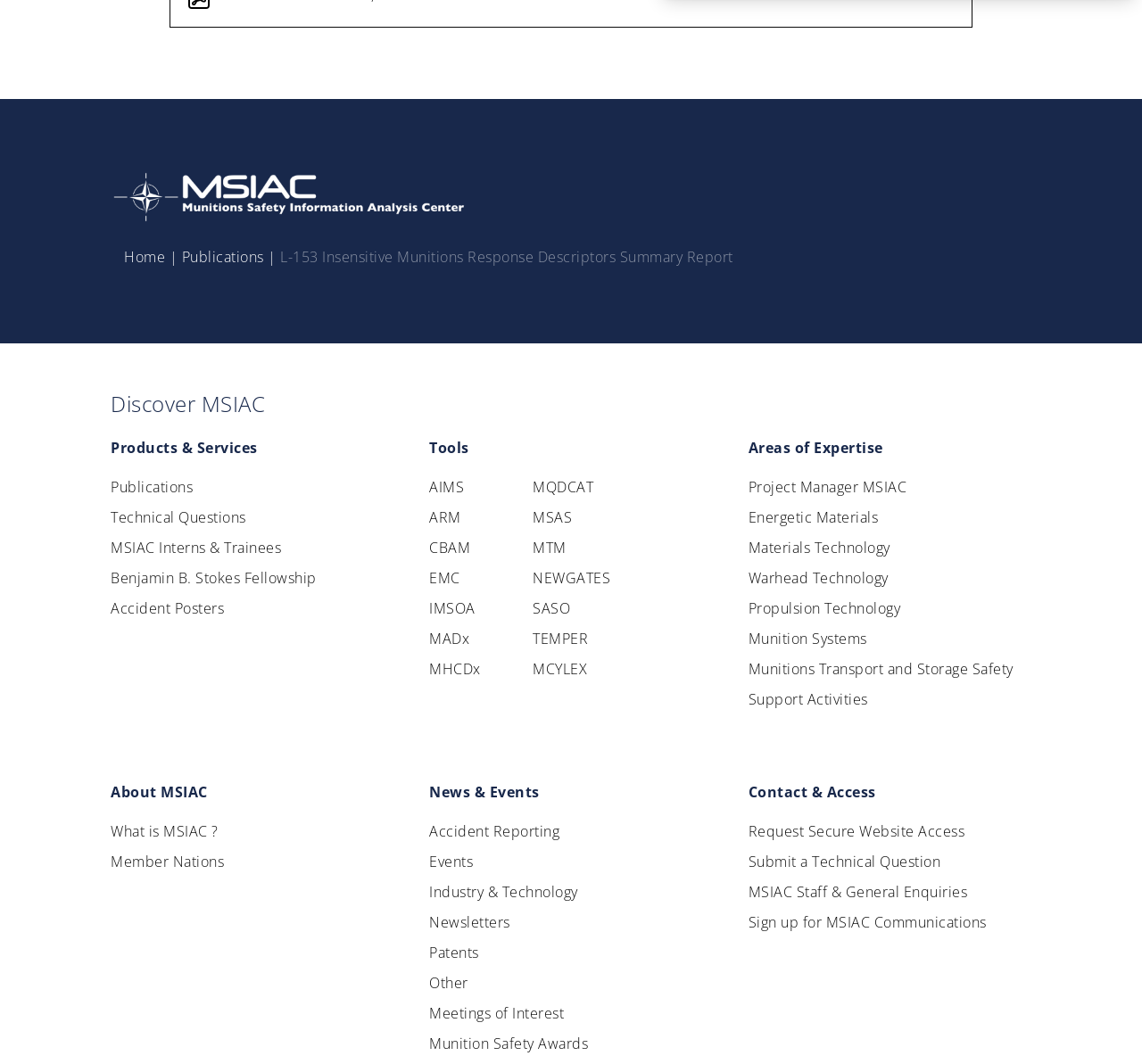Please specify the bounding box coordinates of the region to click in order to perform the following instruction: "View Publications".

[0.159, 0.232, 0.231, 0.251]